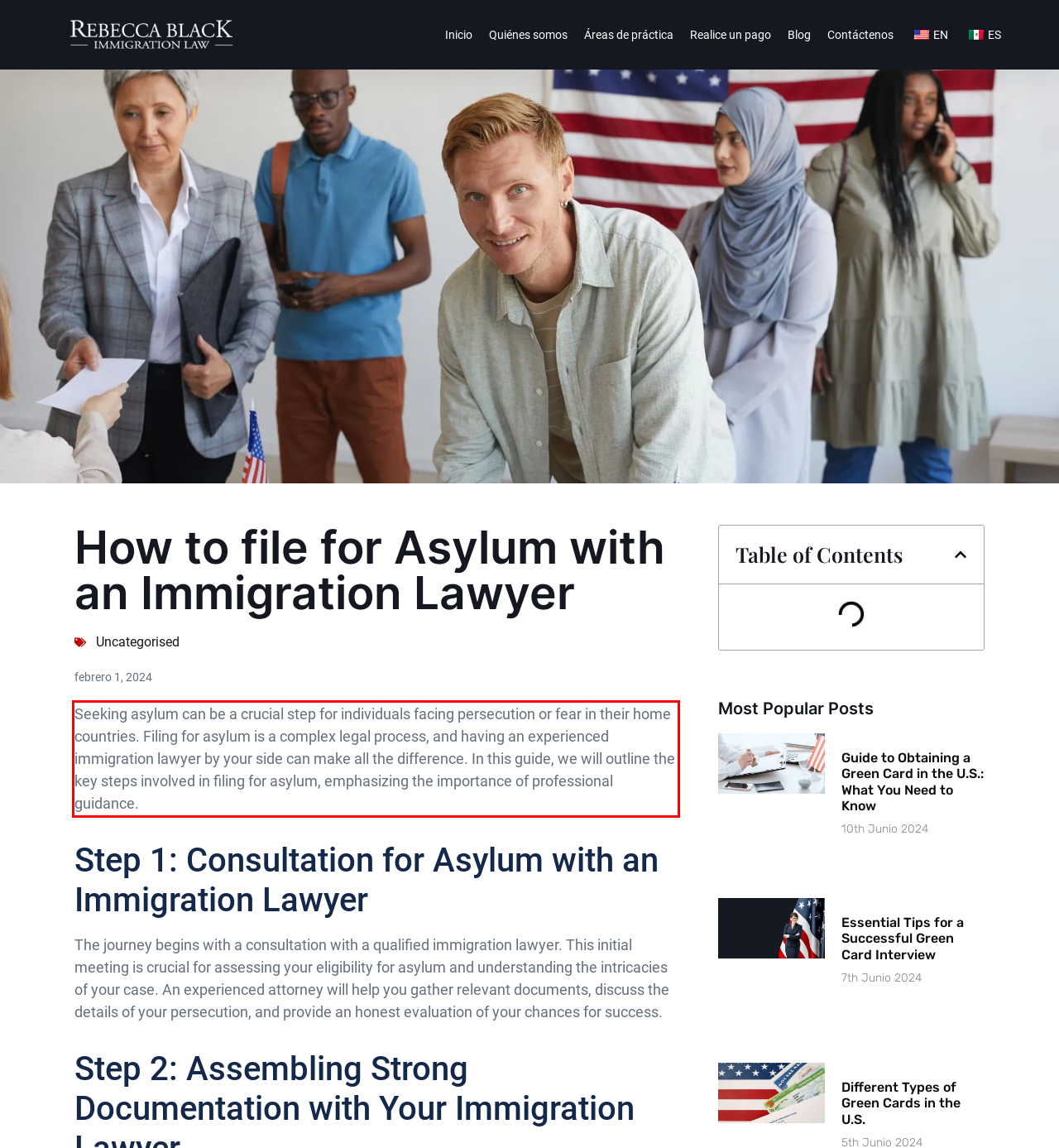Identify and transcribe the text content enclosed by the red bounding box in the given screenshot.

Seeking asylum can be a crucial step for individuals facing persecution or fear in their home countries. Filing for asylum is a complex legal process, and having an experienced immigration lawyer by your side can make all the difference. In this guide, we will outline the key steps involved in filing for asylum, emphasizing the importance of professional guidance.